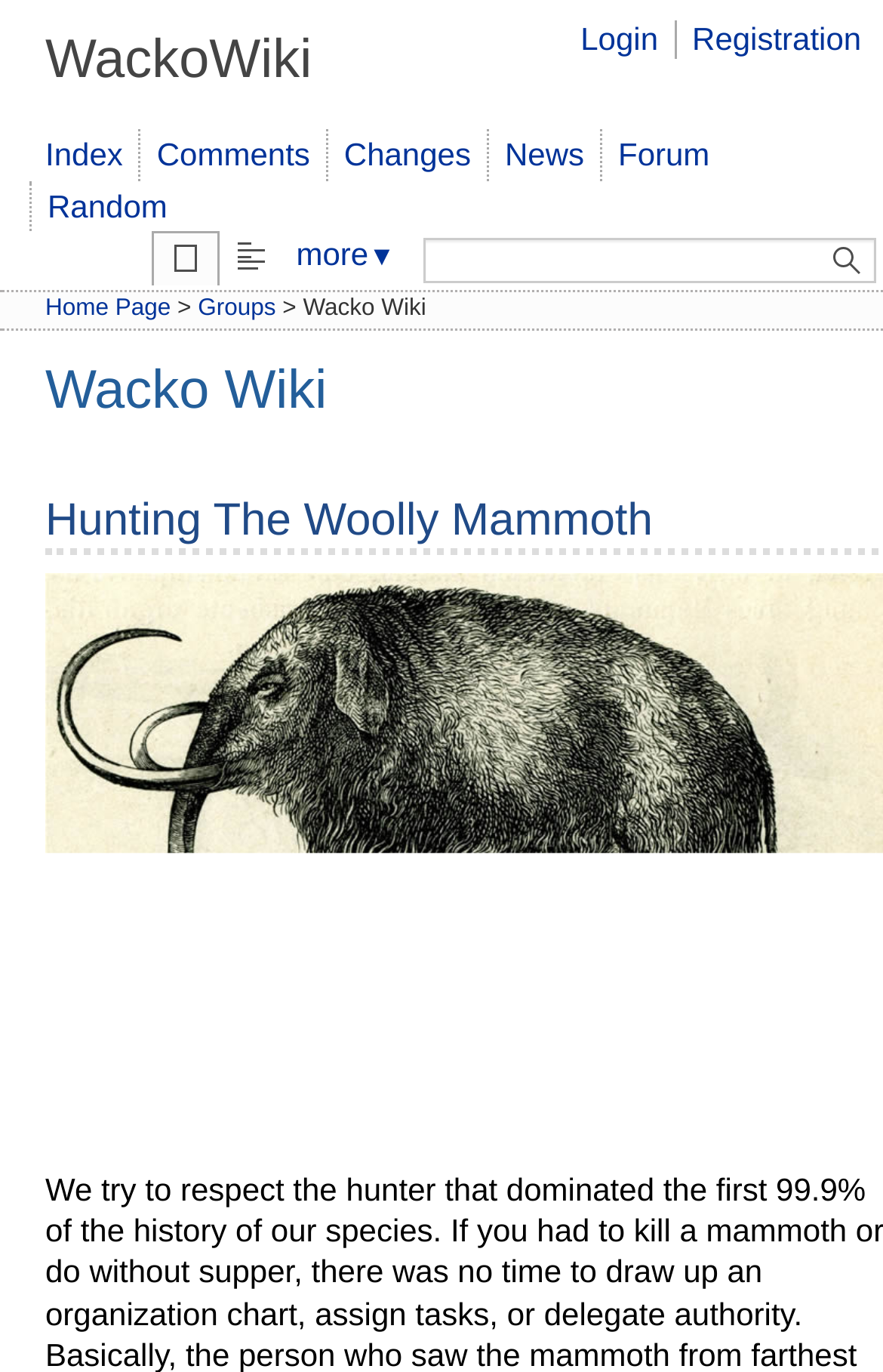Provide the bounding box coordinates of the section that needs to be clicked to accomplish the following instruction: "search for something."

[0.478, 0.174, 0.991, 0.207]